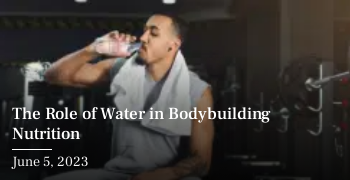Detail every significant feature and component of the image.

The image captures a moment of hydration, highlighting the crucial role of water in bodybuilding nutrition. A fit individual, seated with a towel draped around his neck, takes a refreshing sip from a water bottle. The setting appears to be a gym, with exercise equipment visible in the background, illustrating an atmosphere dedicated to fitness and strength training. This image is paired with the article titled "The Role of Water in Bodybuilding Nutrition," published on June 5, 2023, emphasizing the importance of proper hydration for optimal performance and recovery in bodybuilding.